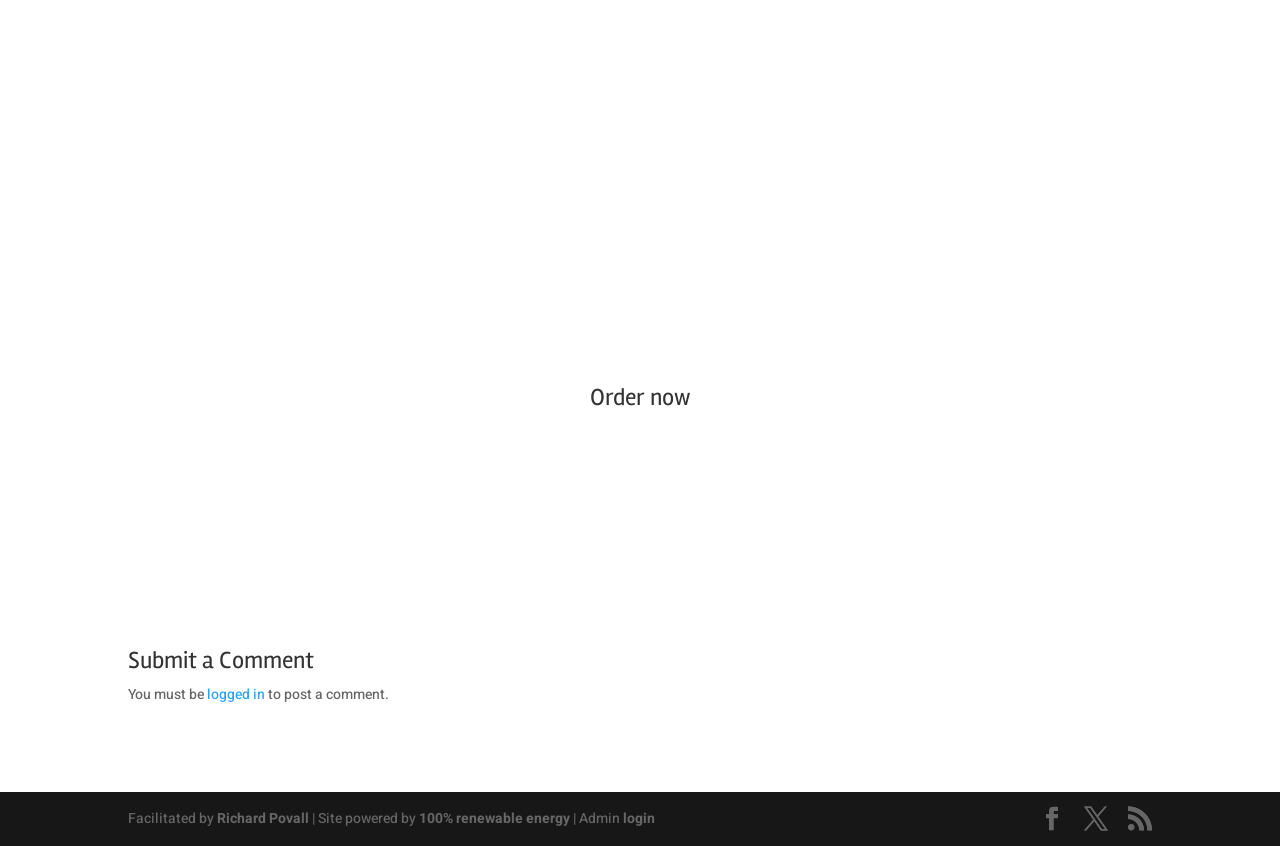Can you specify the bounding box coordinates for the region that should be clicked to fulfill this instruction: "View site powered by".

[0.327, 0.955, 0.445, 0.98]